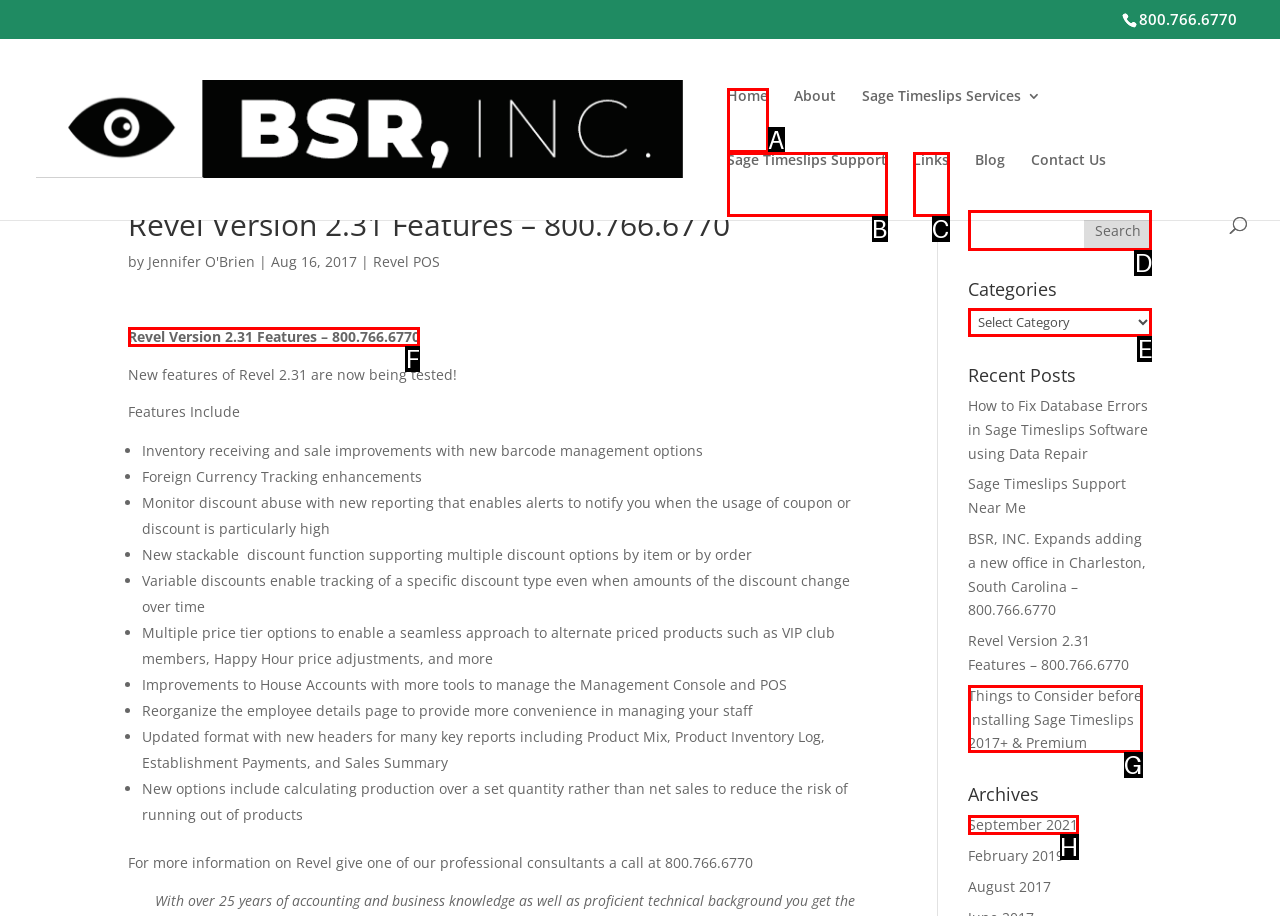Determine which HTML element should be clicked to carry out the following task: Read about Revel Version 2.31 features Respond with the letter of the appropriate option.

F